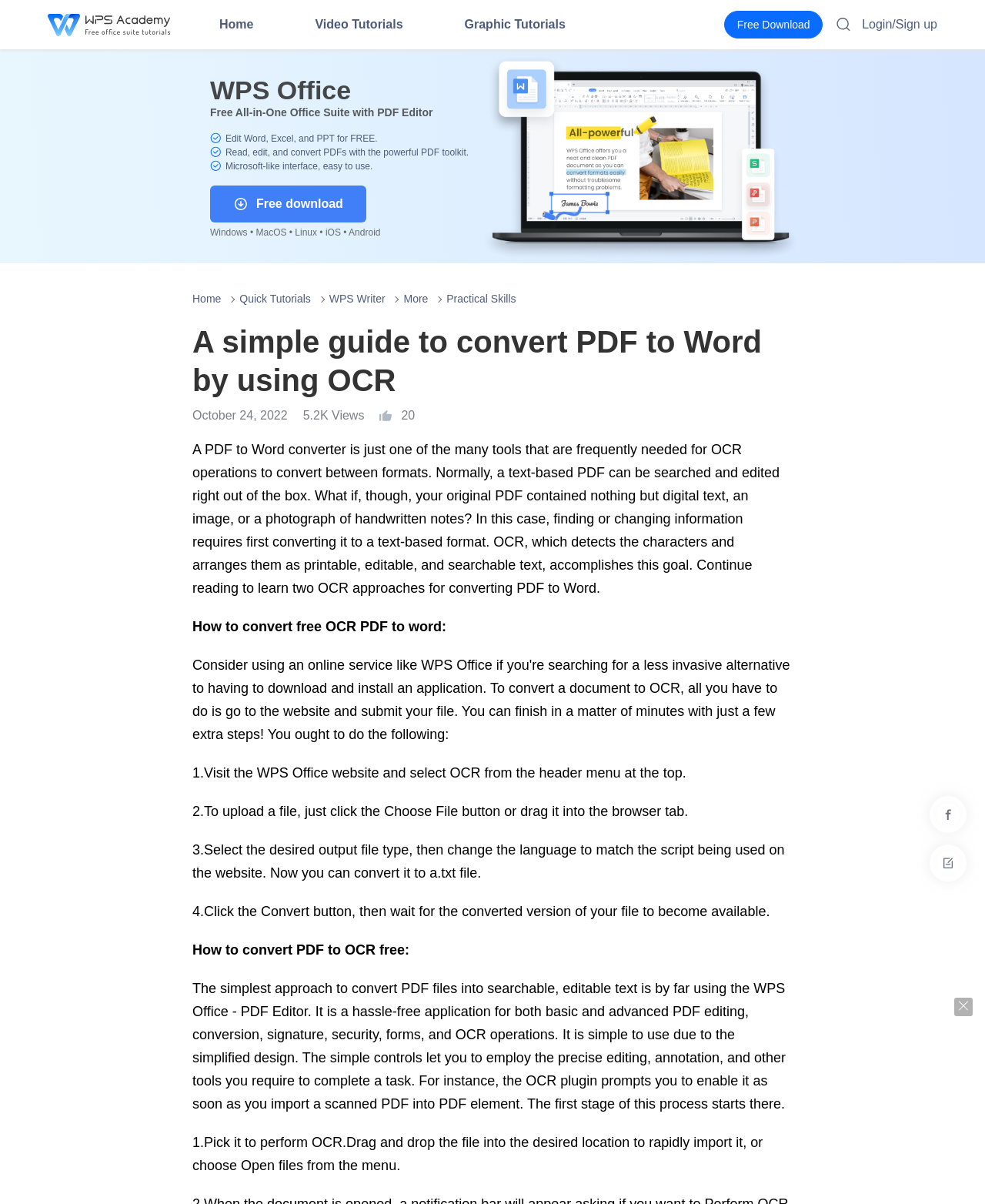Pinpoint the bounding box coordinates for the area that should be clicked to perform the following instruction: "Click Quick Tutorials".

[0.243, 0.242, 0.316, 0.255]